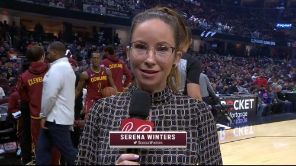Elaborate on the contents of the image in great detail.

The image features Serena Winters, a sideline reporter for Cleveland Cavaliers basketball. She is captured on the court, microphone in hand, speaking to the audience. Dressed in a patterned top, Serena wears stylish glasses and smiles warmly as she engages with fans. In the background, the vibrant atmosphere of the arena is evident, filled with cheering spectators and players from the Cavaliers, showcasing the excitement of a live basketball game. Her role involves providing insights and updates during the match, contributing to the overall viewing experience for fans.